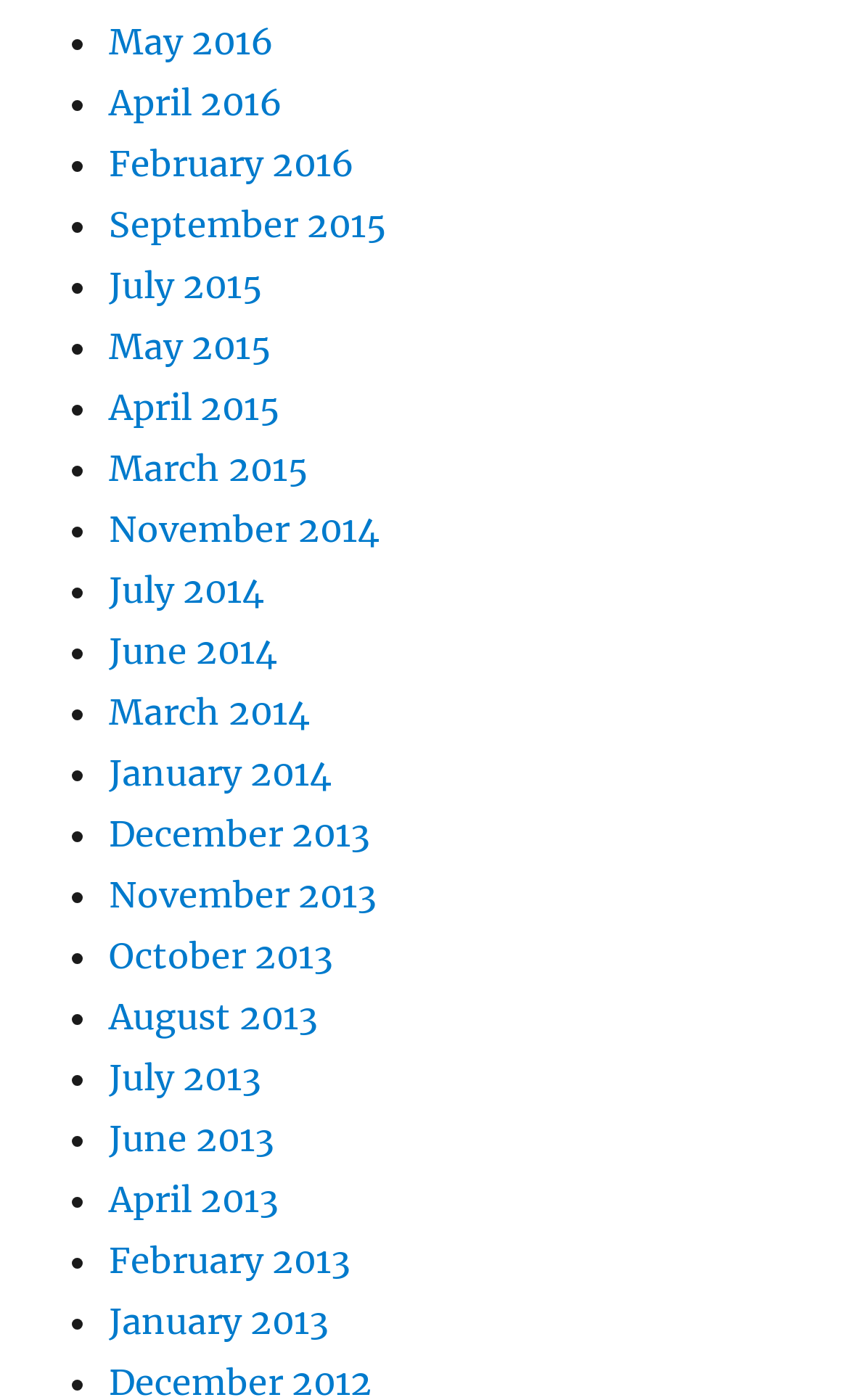What is the latest month listed on this webpage?
Using the image, provide a concise answer in one word or a short phrase.

May 2016